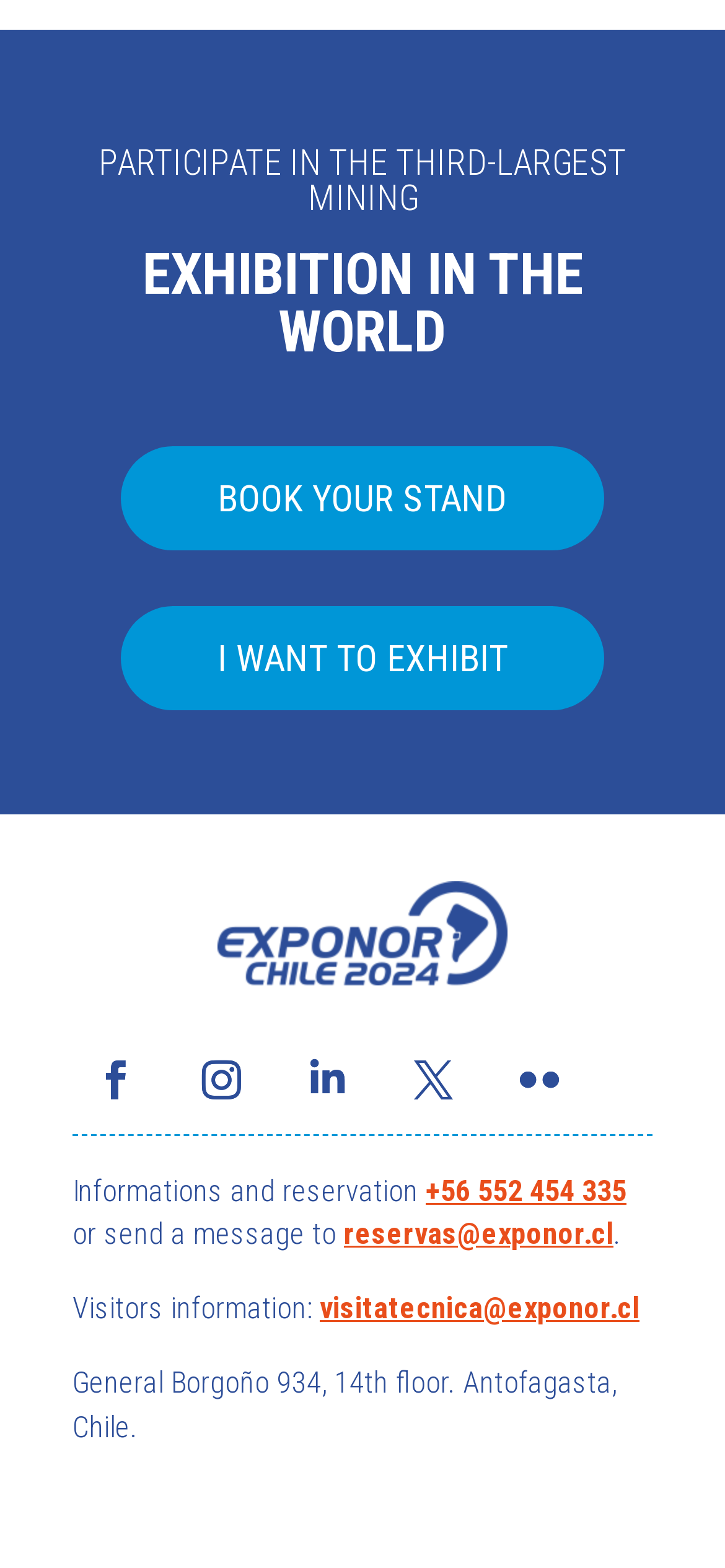Respond with a single word or phrase to the following question:
What is the third-largest mining exhibition in the world?

This webpage